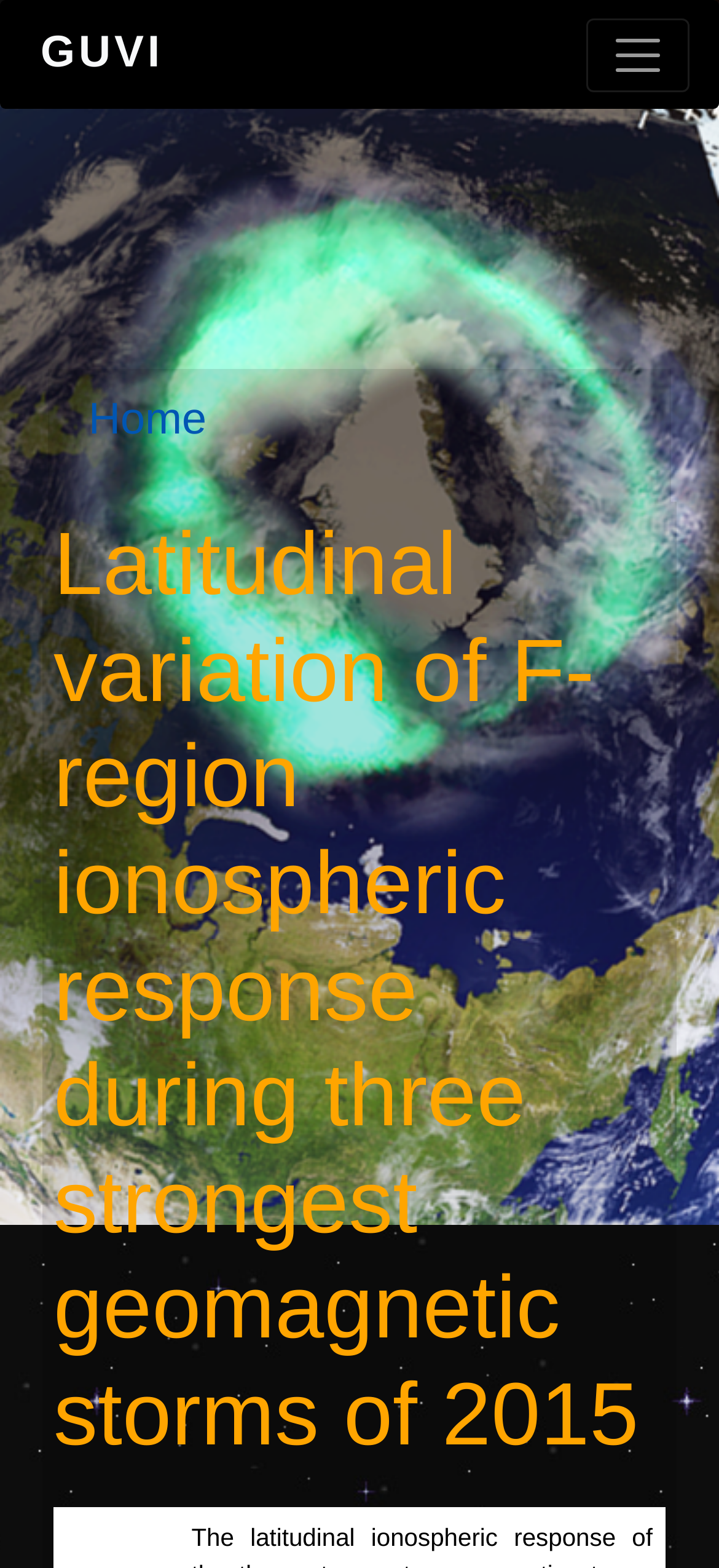Give an extensive and precise description of the webpage.

The webpage is about the latitudinal variation of F-region ionospheric response during three strongest geomagnetic storms of 2015, as indicated by the title. At the top-left corner, there is a "Skip to main content" link. Next to it, on the top-center, is a "GUVI" link. On the top-right corner, there is a "Toggle navigation" button that controls the navigation bar.

Below the top section, there is a navigation bar with a "Breadcrumb" heading. Within the navigation bar, there is a "Home" link. Underneath the navigation bar, there is a main heading that repeats the title of the webpage, taking up most of the width of the page.